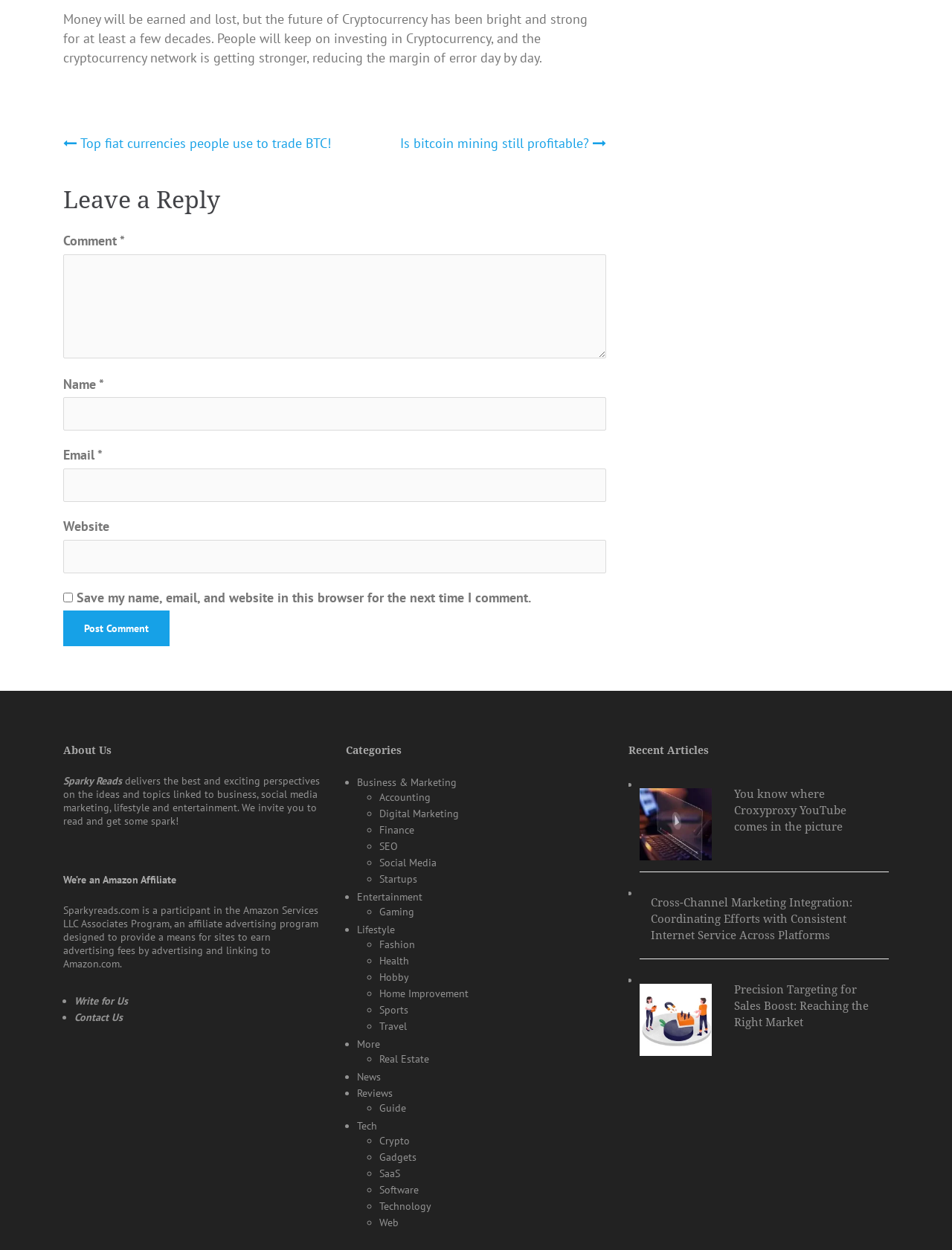Locate the bounding box coordinates of the element you need to click to accomplish the task described by this instruction: "Click on 'Write for Us'".

[0.078, 0.796, 0.134, 0.806]